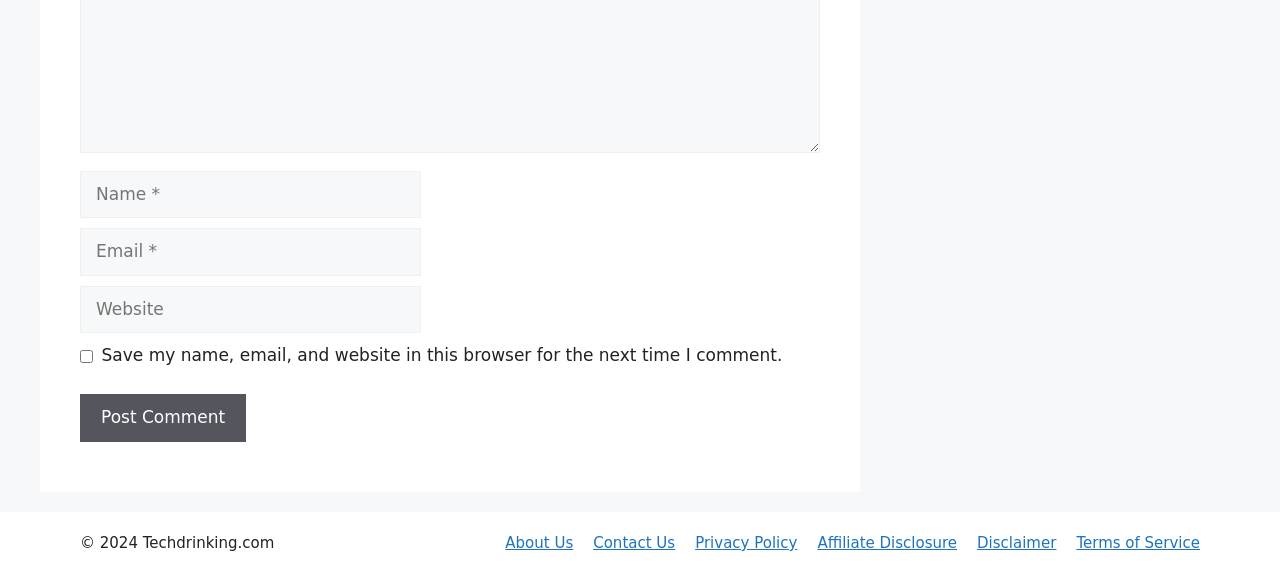Examine the image carefully and respond to the question with a detailed answer: 
What is the purpose of the checkbox?

The checkbox is located below the 'Website' textbox and has a label 'Save my name, email, and website in this browser for the next time I comment.' This suggests that its purpose is to save the user's comment information for future use.